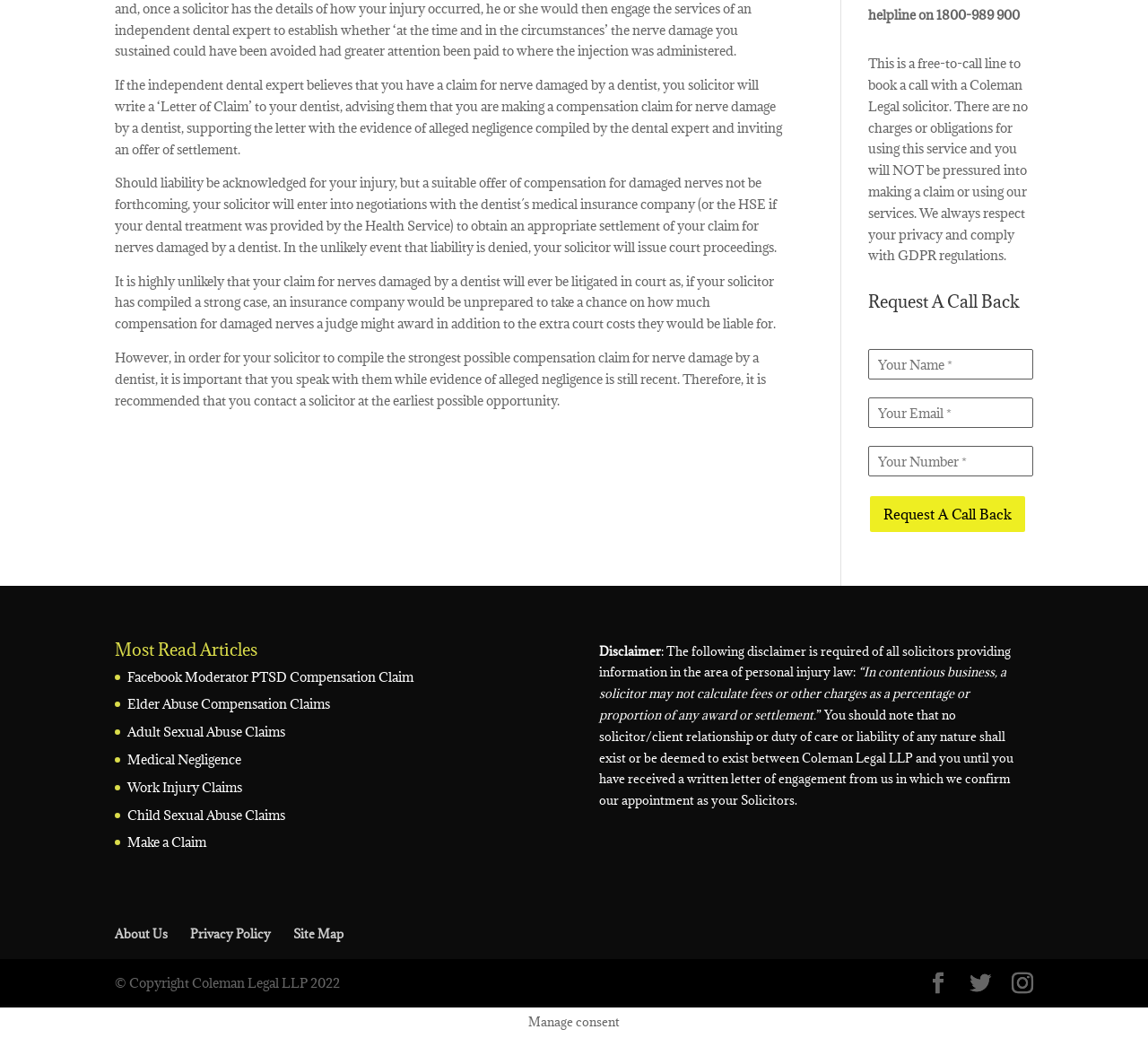Extract the bounding box of the UI element described as: "Request A Call Back".

[0.756, 0.476, 0.895, 0.514]